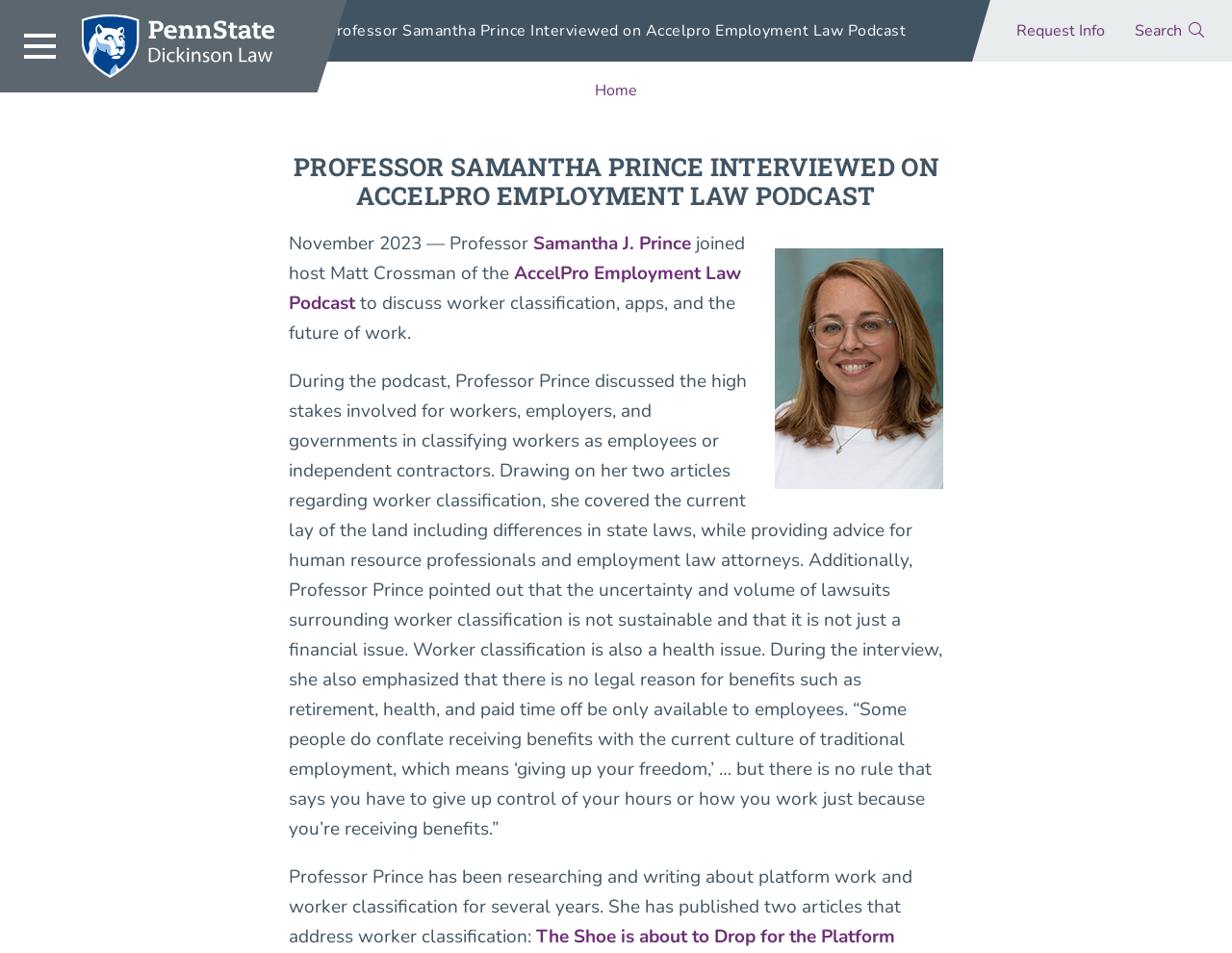Please provide a comprehensive response to the question below by analyzing the image: 
What is the month and year of the interview?

The month and year of the interview are mentioned in the text 'November 2023 — Professor Samantha J. Prince' at the top of the webpage.